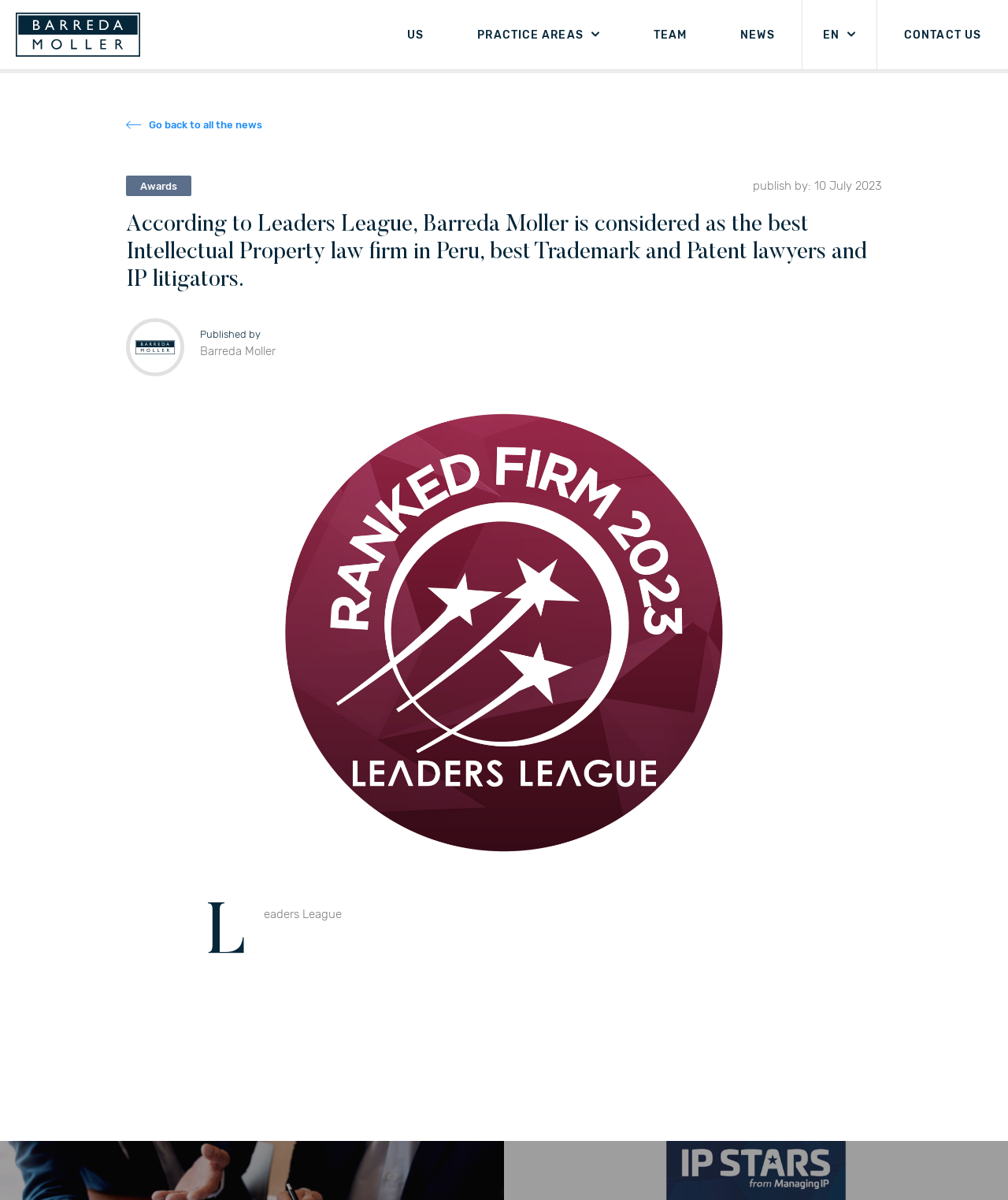Please mark the clickable region by giving the bounding box coordinates needed to complete this instruction: "Click on 'What you should know about ETFs and dividends'".

None